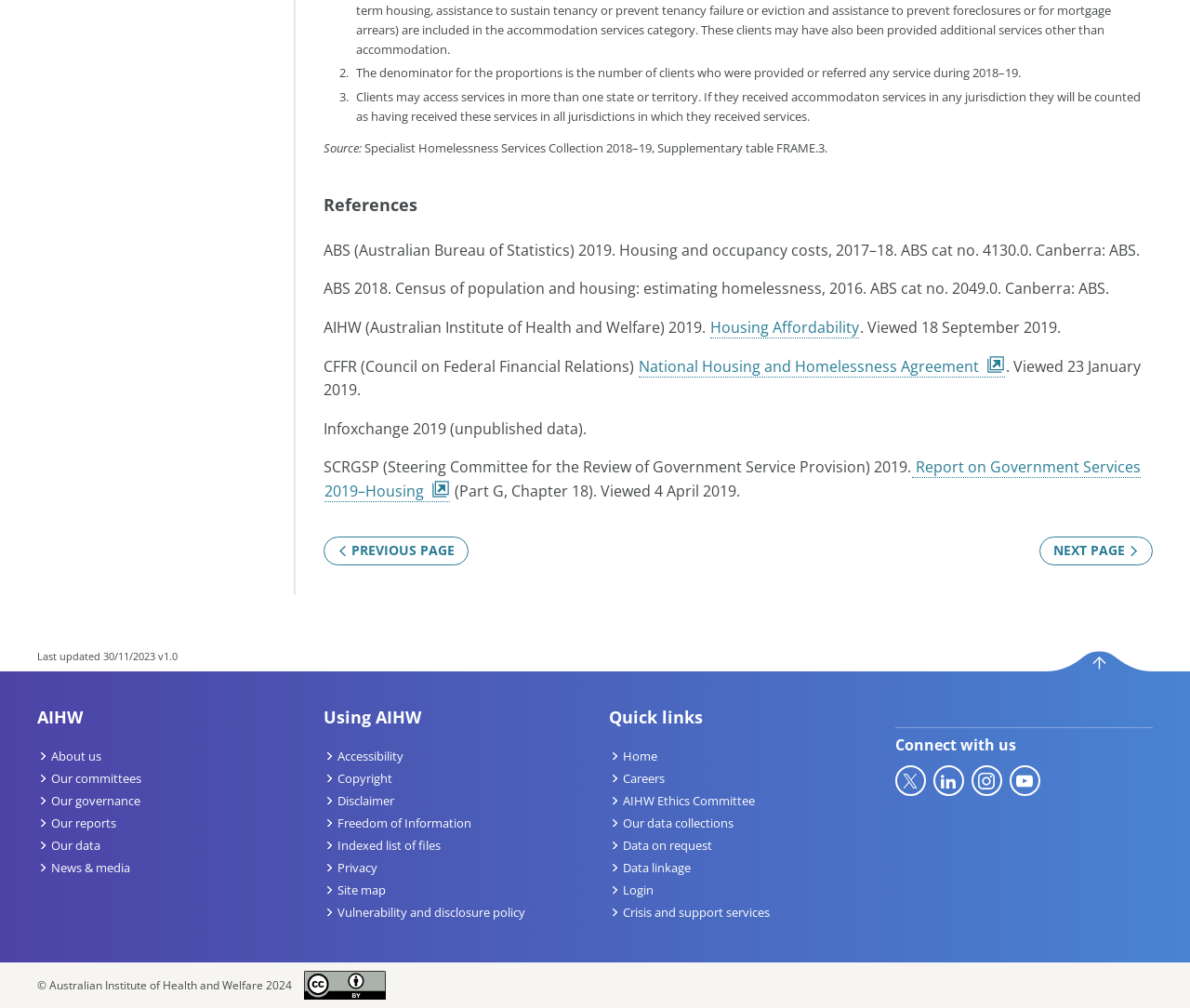Please locate the bounding box coordinates of the element that should be clicked to achieve the given instruction: "Click on 'Housing Affordability'".

[0.596, 0.315, 0.721, 0.336]